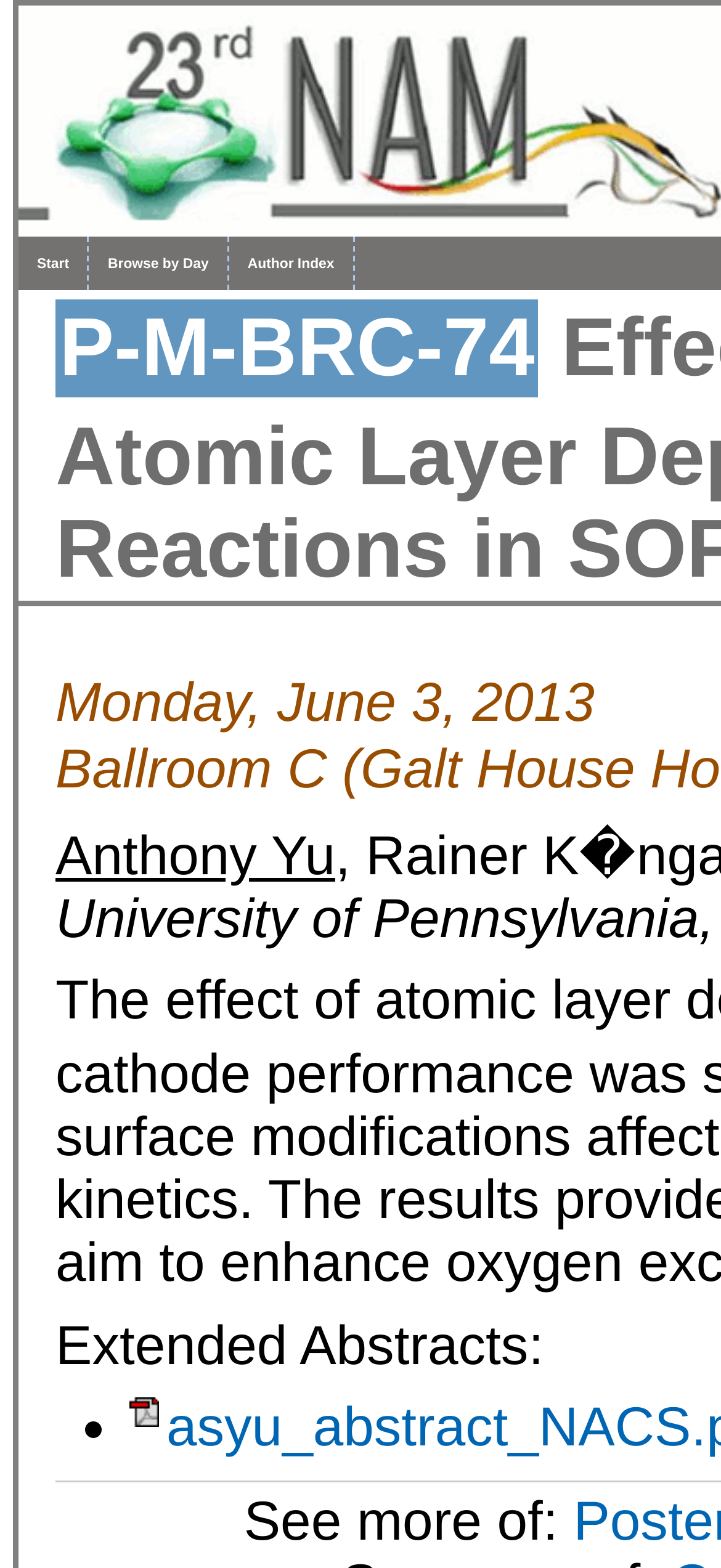How many links are located at the top of the webpage?
Using the information from the image, provide a comprehensive answer to the question.

I counted the number of link elements located at the top of the webpage and found that there are three links: 'Start', 'Browse by Day', and 'Author Index'.